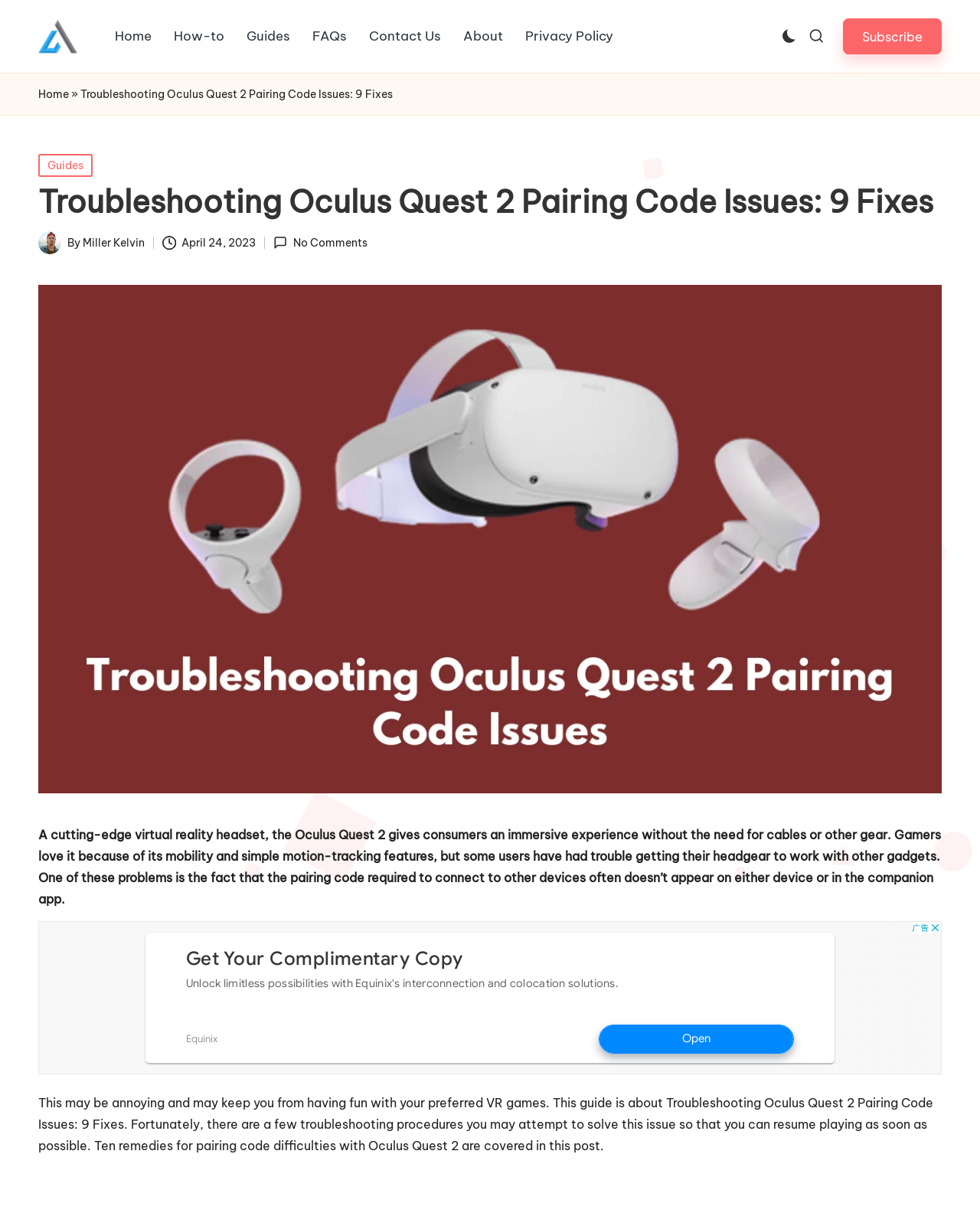Can you determine the bounding box coordinates of the area that needs to be clicked to fulfill the following instruction: "Subscribe to the newsletter"?

[0.86, 0.015, 0.961, 0.044]